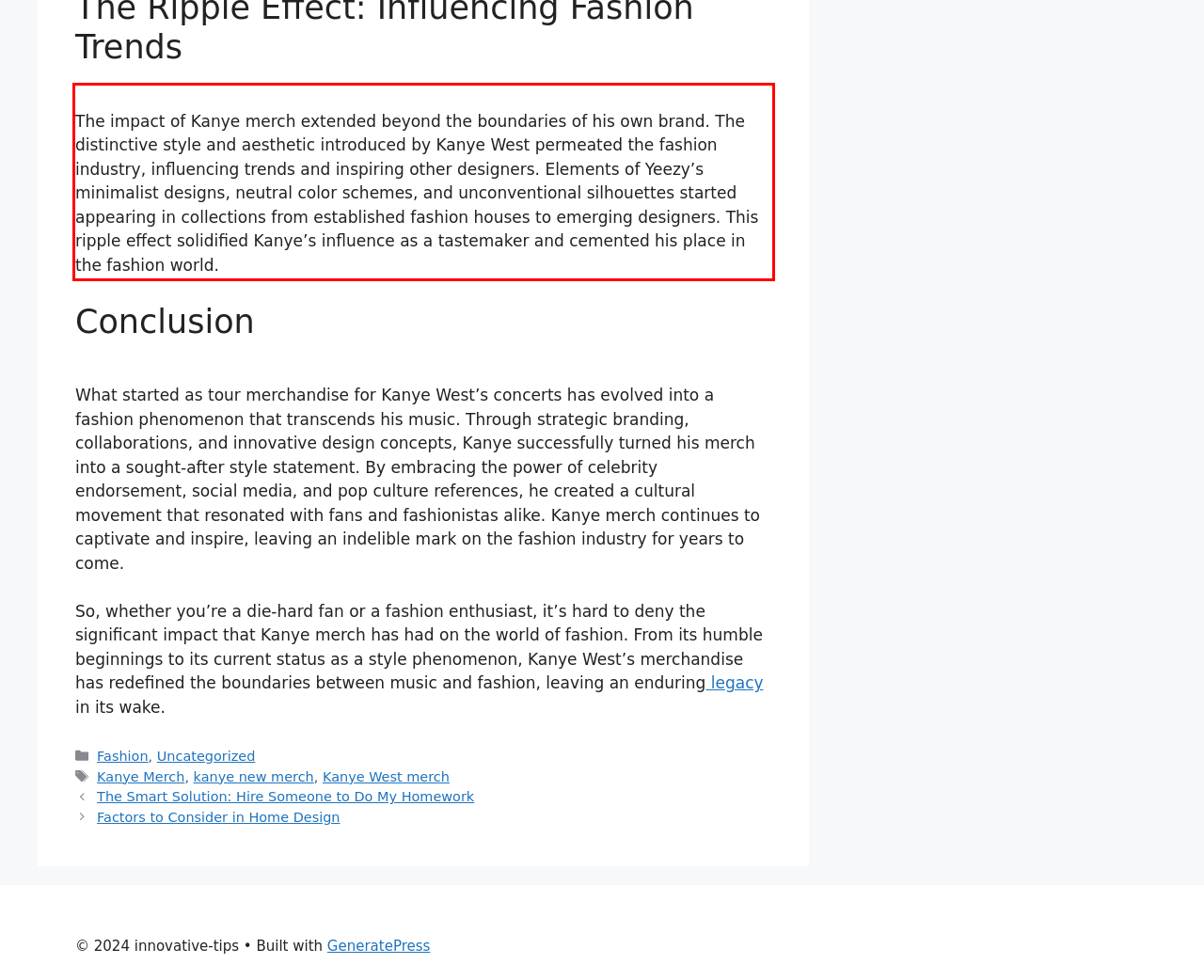You are given a screenshot showing a webpage with a red bounding box. Perform OCR to capture the text within the red bounding box.

The impact of Kanye merch extended beyond the boundaries of his own brand. The distinctive style and aesthetic introduced by Kanye West permeated the fashion industry, influencing trends and inspiring other designers. Elements of Yeezy’s minimalist designs, neutral color schemes, and unconventional silhouettes started appearing in collections from established fashion houses to emerging designers. This ripple effect solidified Kanye’s influence as a tastemaker and cemented his place in the fashion world.